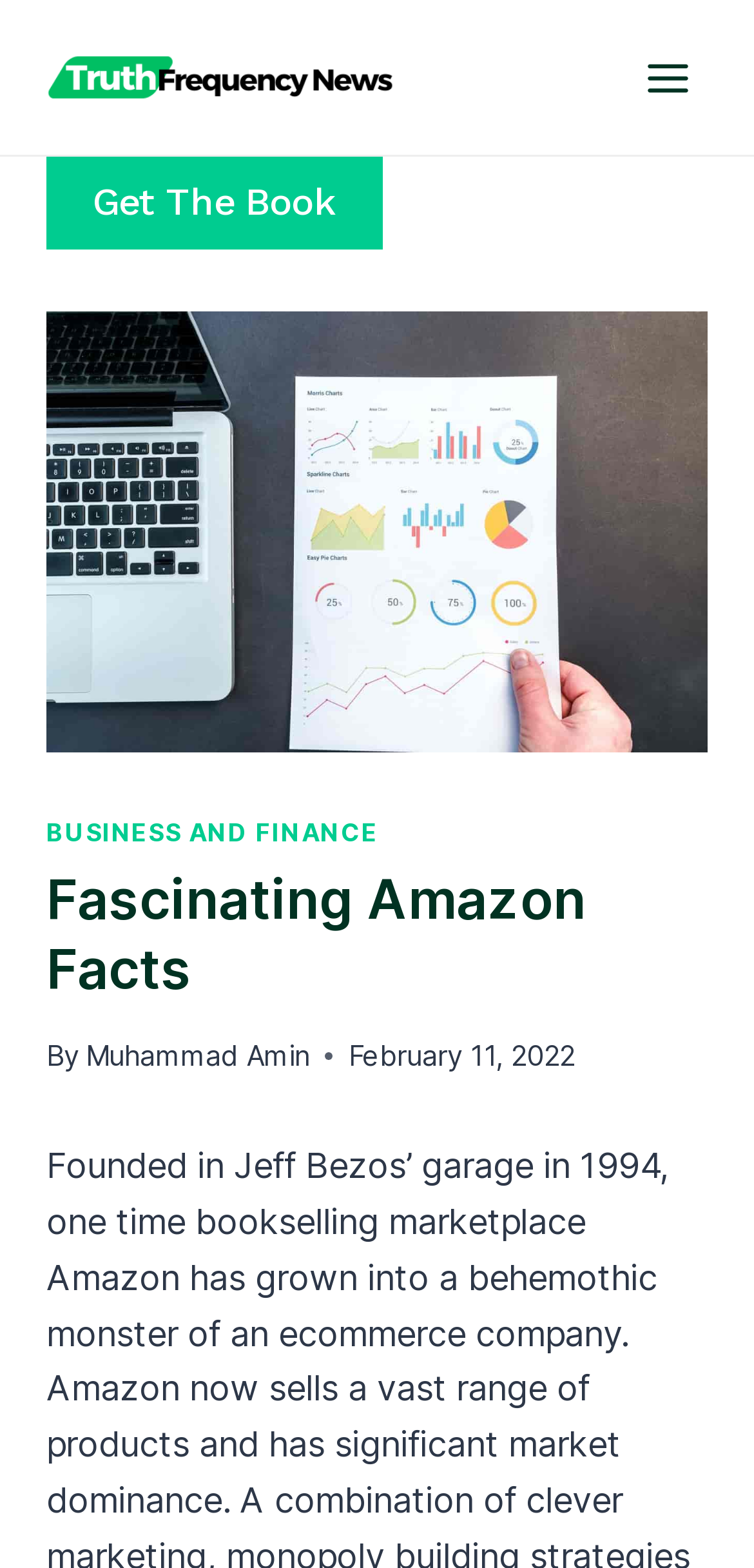Determine the webpage's heading and output its text content.

Fascinating Amazon Facts